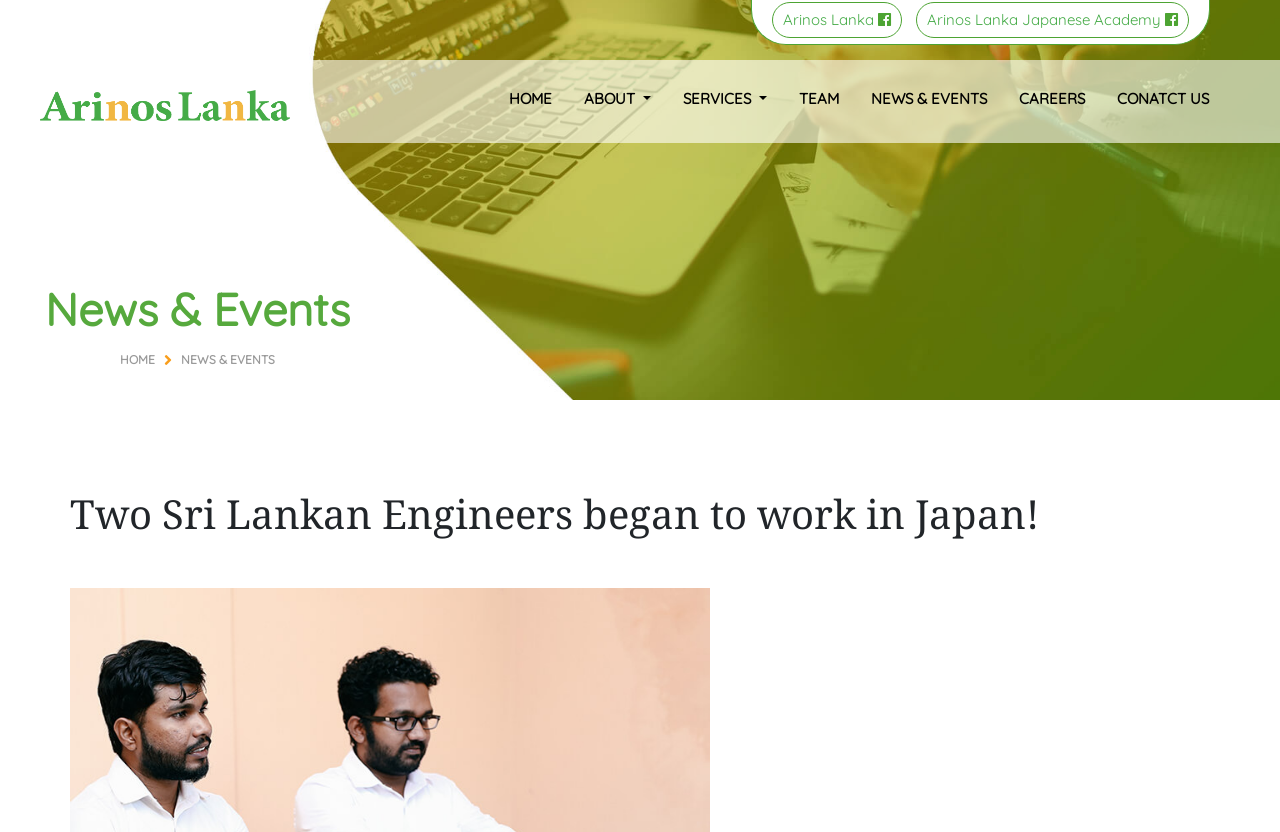Use a single word or phrase to answer the question:
How many links are there in the top navigation bar?

8